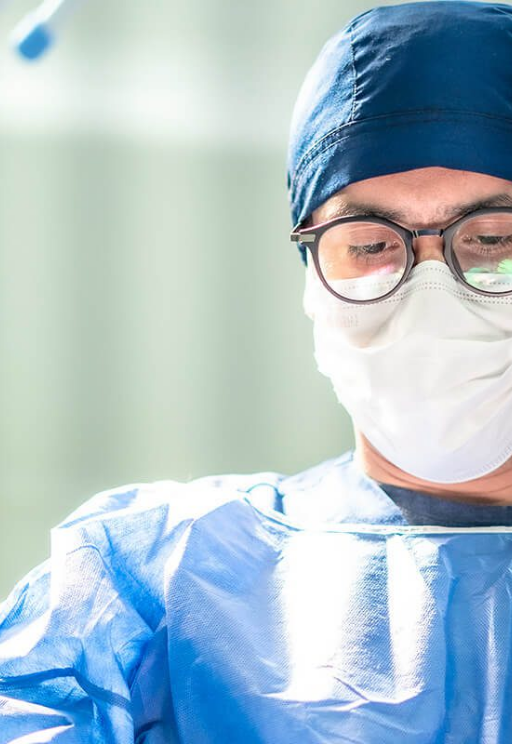Detail every significant feature and component of the image.

A focused medical professional is seen in this close-up image, wearing protective gear including a surgical mask and a blue surgical gown. The individual appears to be deeply engaged in a procedure, demonstrating high levels of concentration and care. The blue surgical cap adds to the clinical setting, where hygiene and safety are priorities. The background is softly blurred, emphasizing the importance of the task at hand, which relates to medical procedures such as circumcision, as indicated by the surrounding context of the webpage. The professional's attire reflects their commitment to maintaining a sterile environment during surgical interventions.